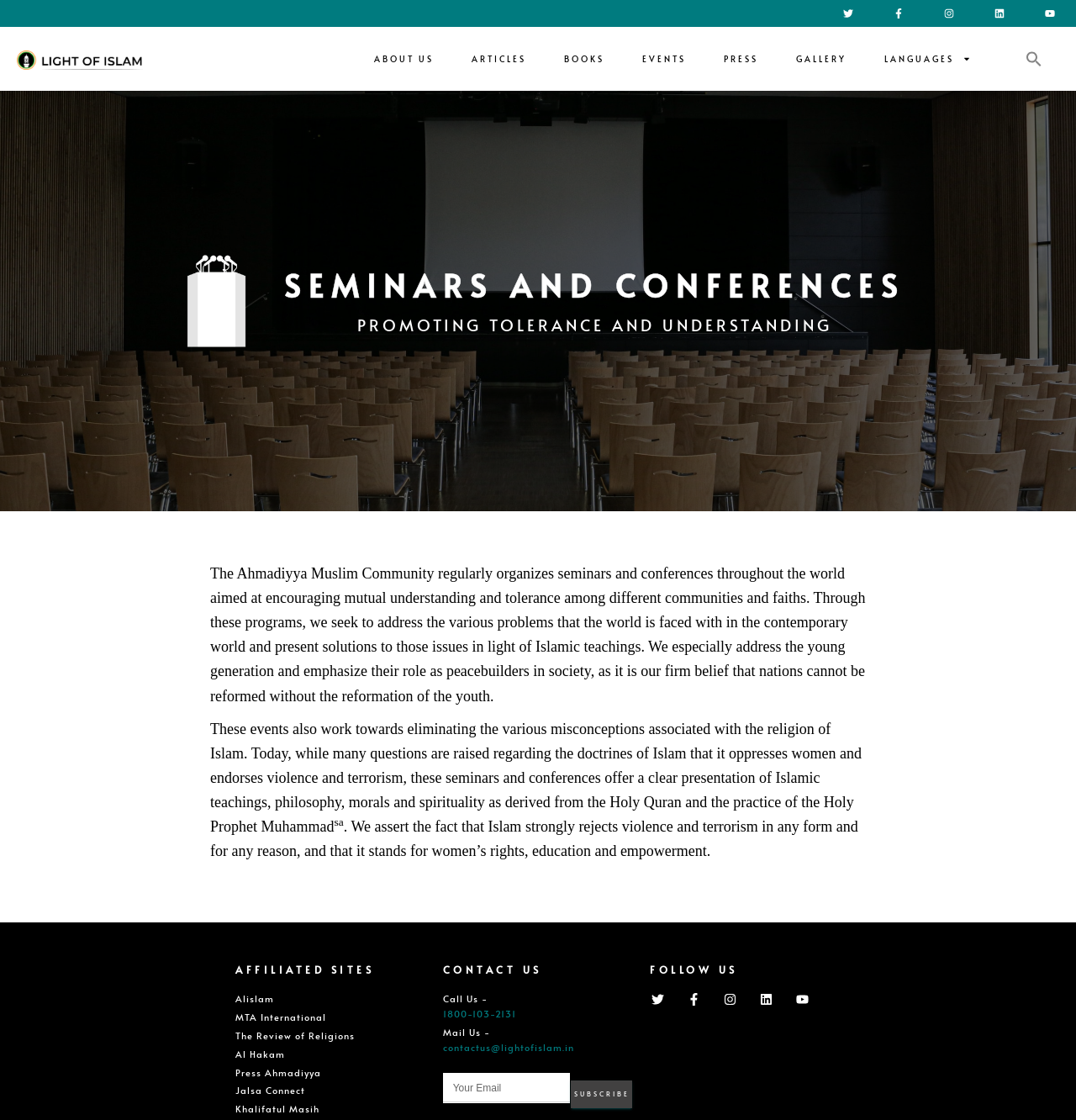Find the bounding box coordinates for the HTML element described in this sentence: "parent_node: Email name="form_fields[email]" placeholder="Your Email"". Provide the coordinates as four float numbers between 0 and 1, in the format [left, top, right, bottom].

[0.411, 0.958, 0.529, 0.985]